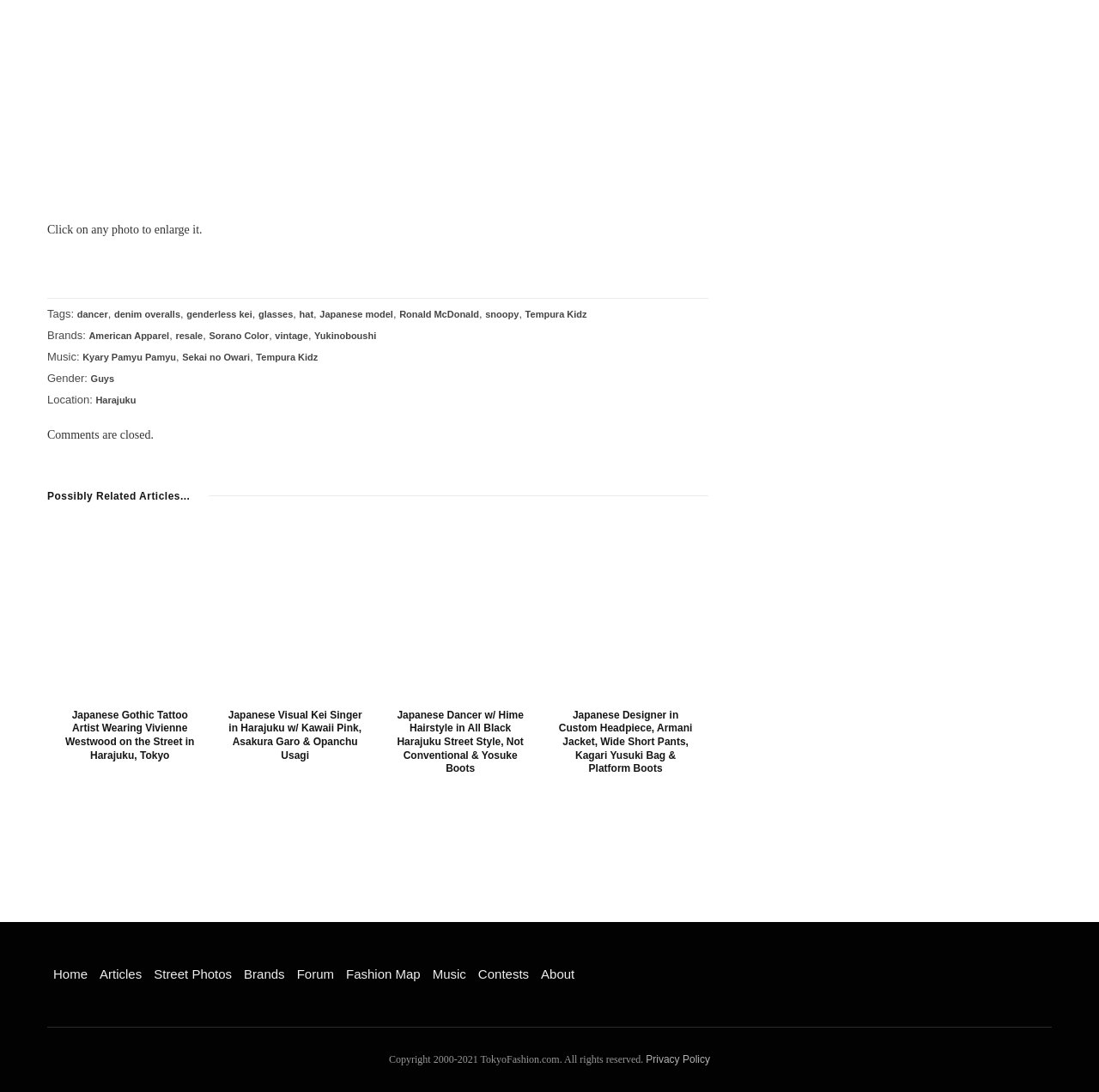Specify the bounding box coordinates for the region that must be clicked to perform the given instruction: "Read the 'Japanese Dancer w/ Hime Hairstyle in All Black Harajuku Street Style, Not Conventional & Yosuke Boots' article".

[0.355, 0.649, 0.482, 0.711]